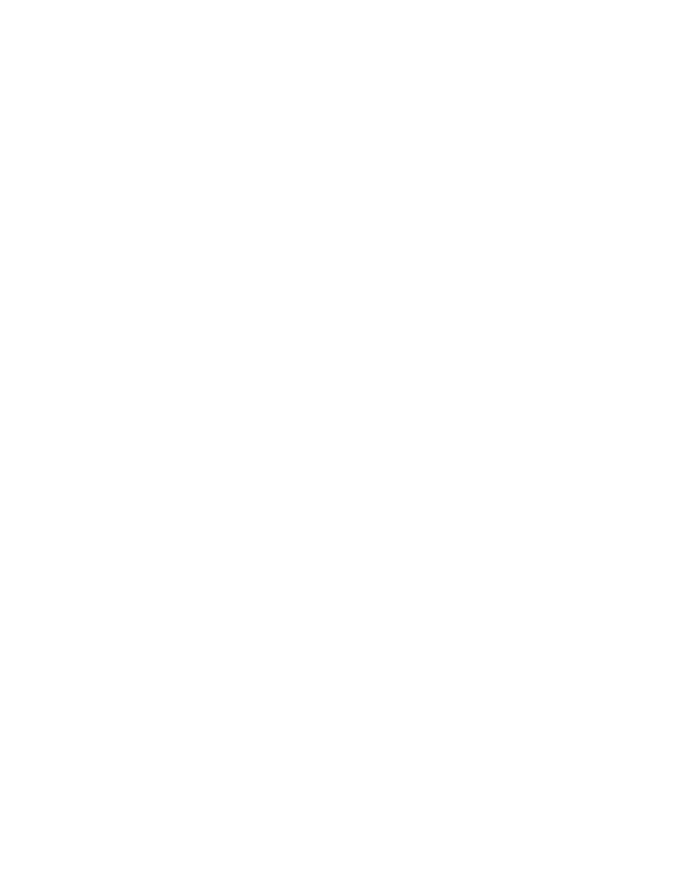Examine the screenshot and answer the question in as much detail as possible: What is the name of the hair artist?

The caption credits Odile Gilbert as the hair artist, indicating that she is responsible for the hairstyle in the editorial photograph.